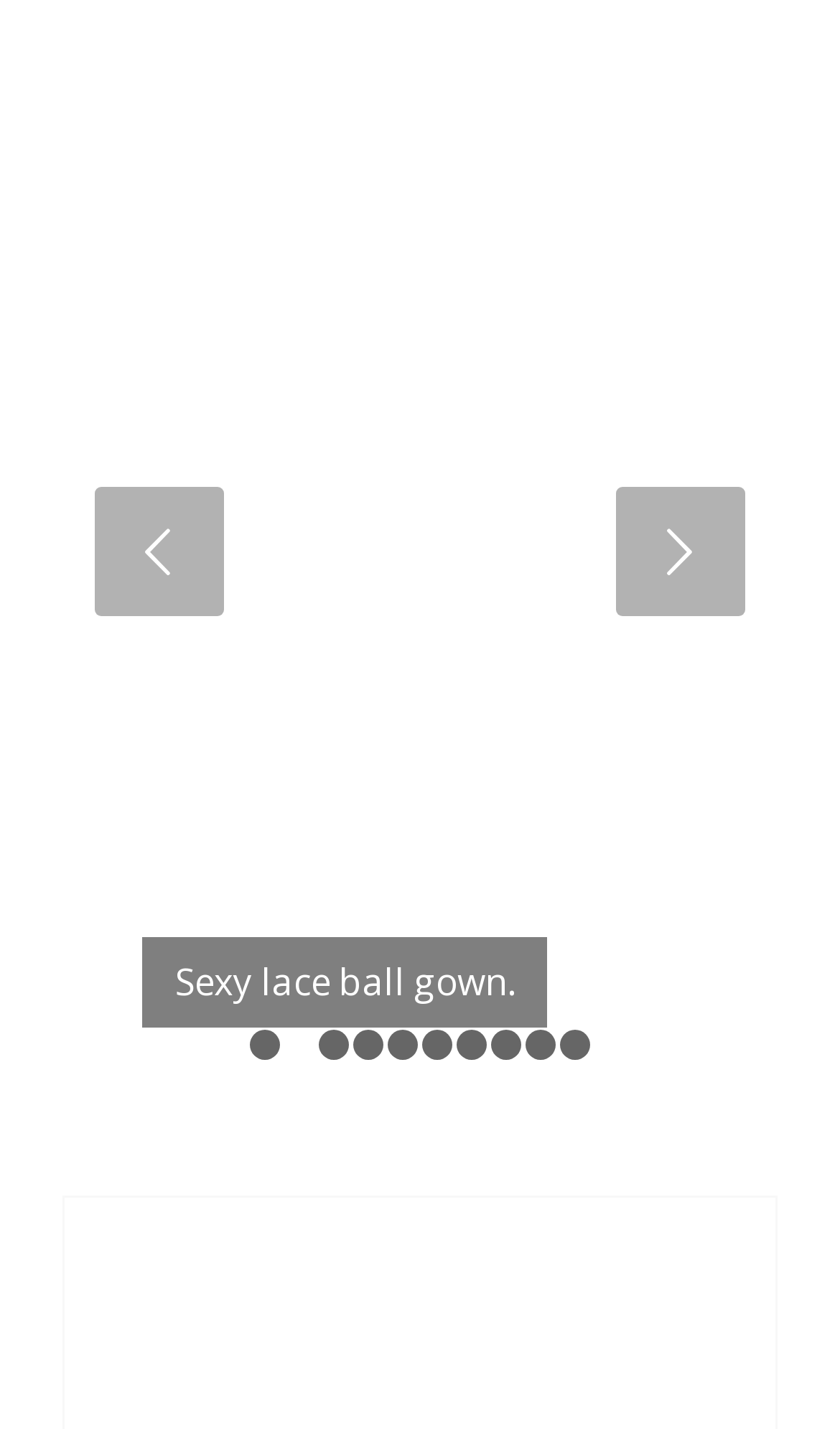Locate the coordinates of the bounding box for the clickable region that fulfills this instruction: "view the fifth page".

[0.462, 0.72, 0.497, 0.741]